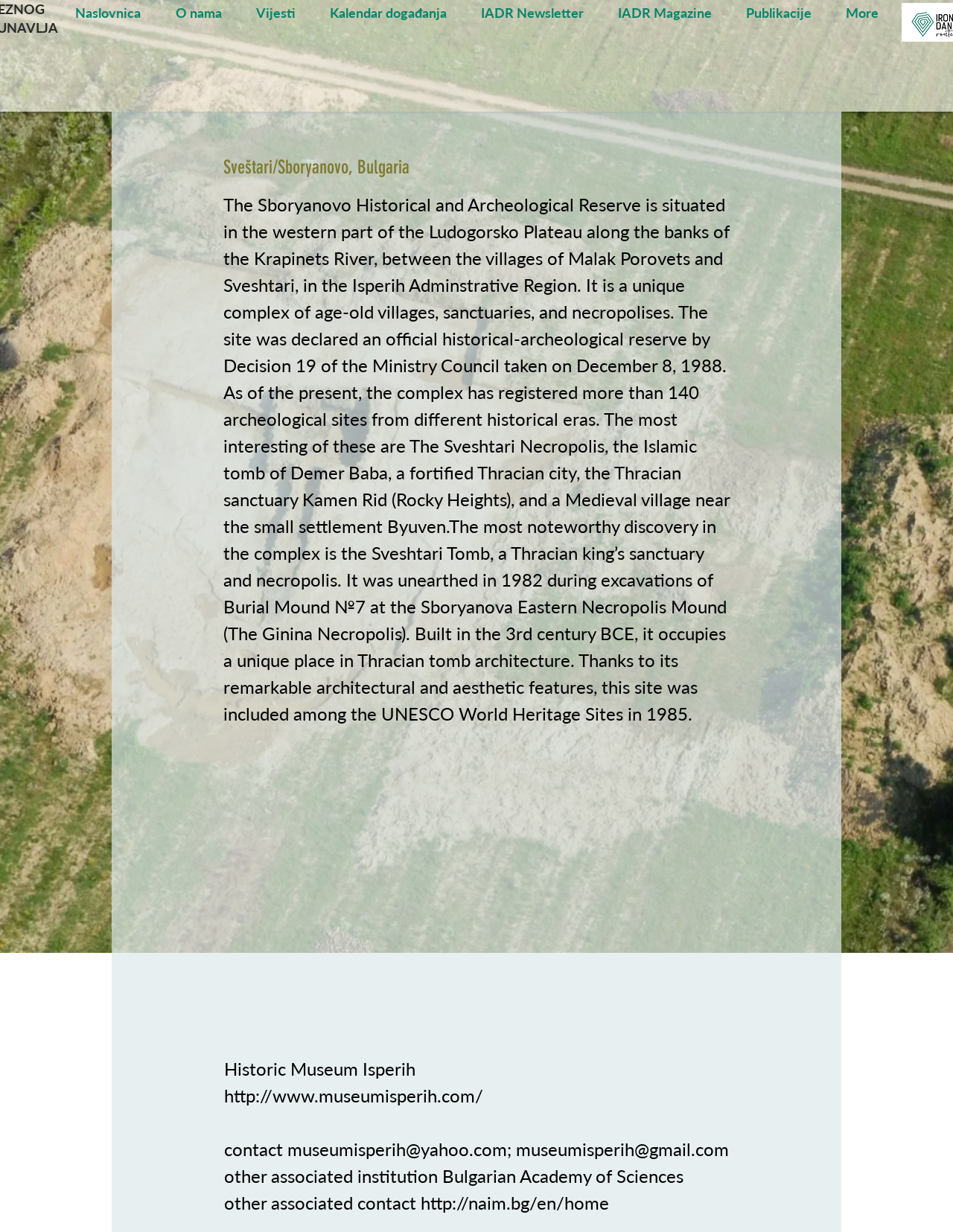What is the Sboryanovo Historical and Archeological Reserve situated along?
From the details in the image, answer the question comprehensively.

According to the text, the Sboryanovo Historical and Archeological Reserve is situated in the western part of the Ludogorsko Plateau along the banks of the Krapinets River, between the villages of Malak Porovets and Sveshtari, in the Isperih Adminstrative Region.